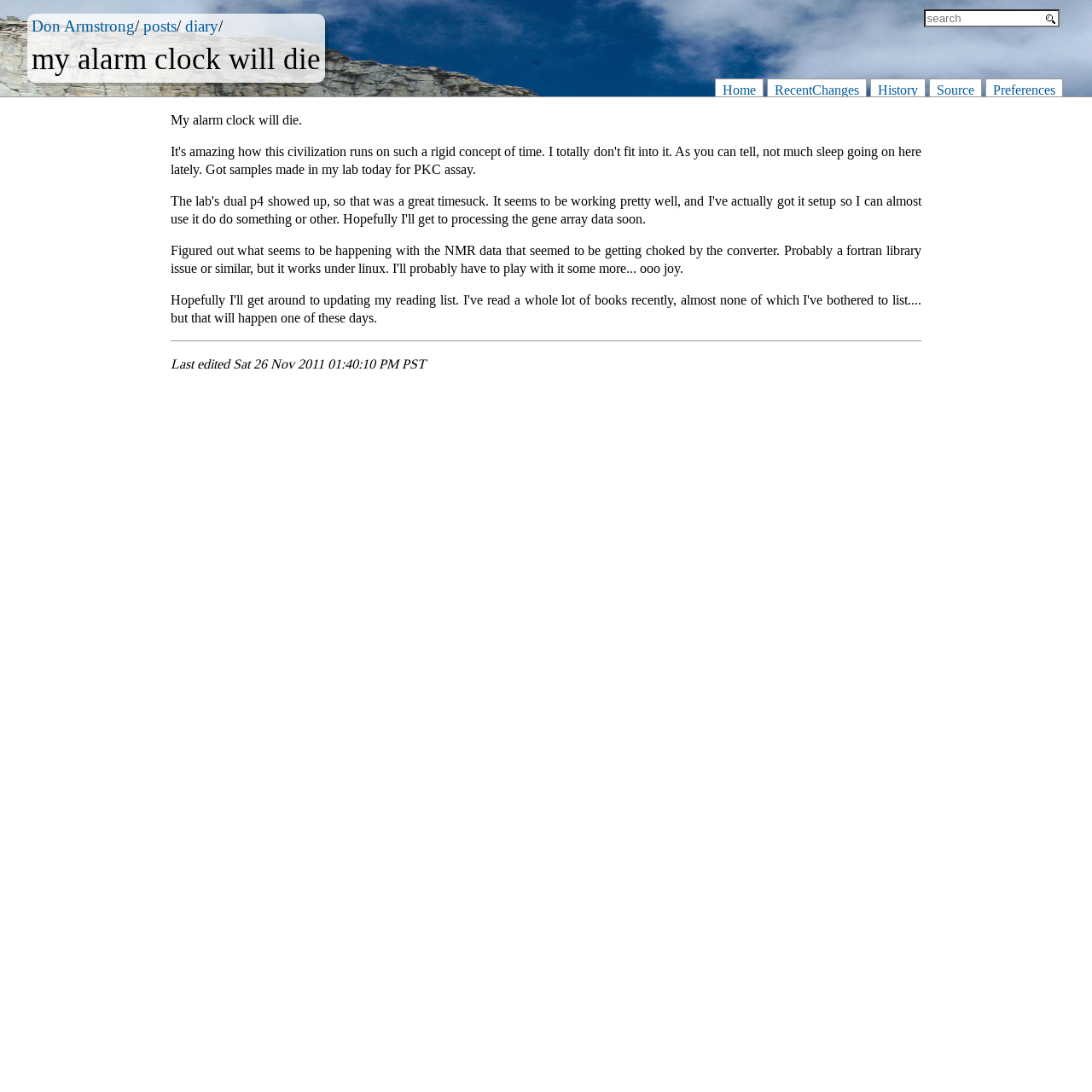Please predict the bounding box coordinates of the element's region where a click is necessary to complete the following instruction: "search for something". The coordinates should be represented by four float numbers between 0 and 1, i.e., [left, top, right, bottom].

[0.846, 0.008, 0.97, 0.025]